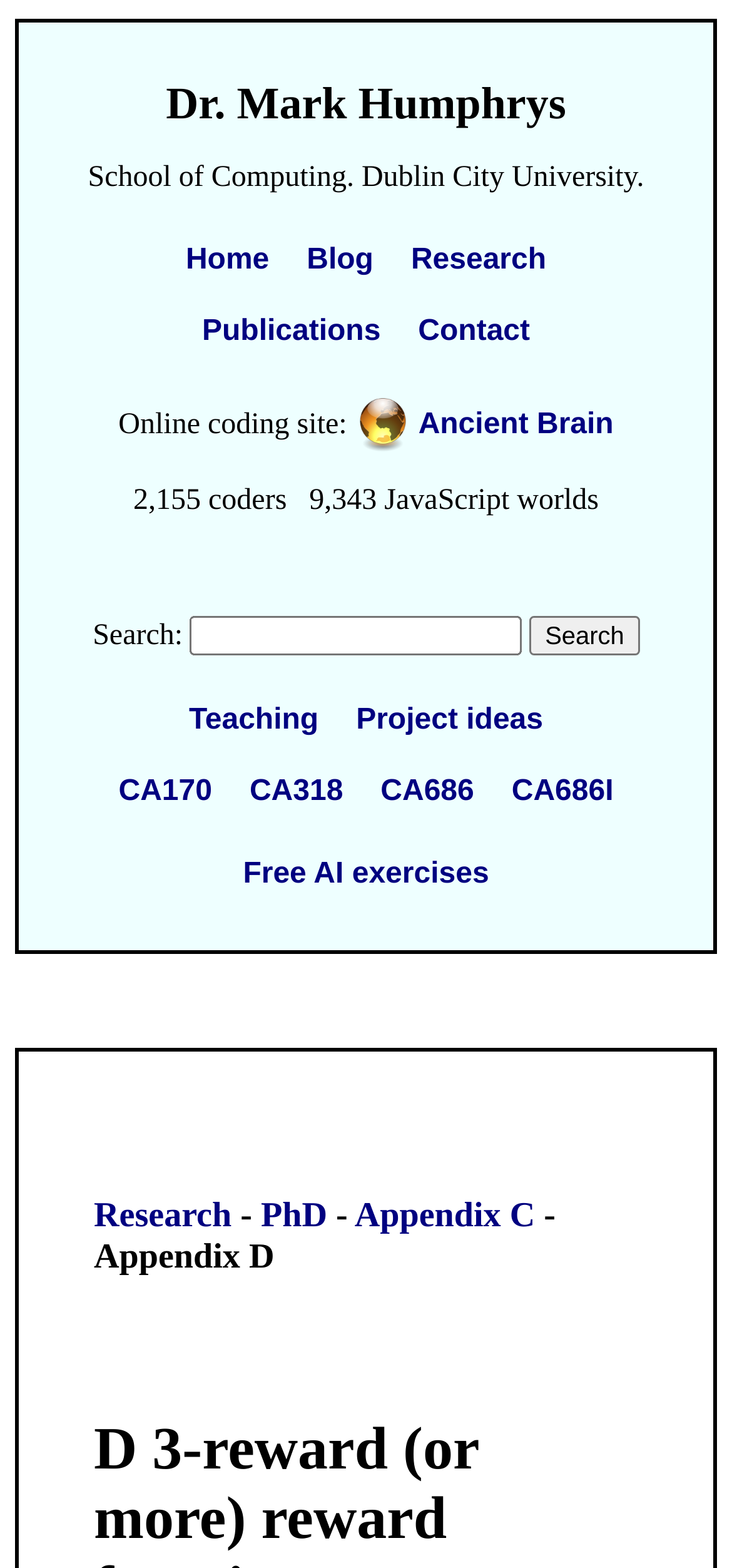What is the name of the university?
Carefully analyze the image and provide a thorough answer to the question.

The name of the university is Dublin City University, which is mentioned in the StaticText 'School of Computing. Dublin City University.' at the top of the webpage.